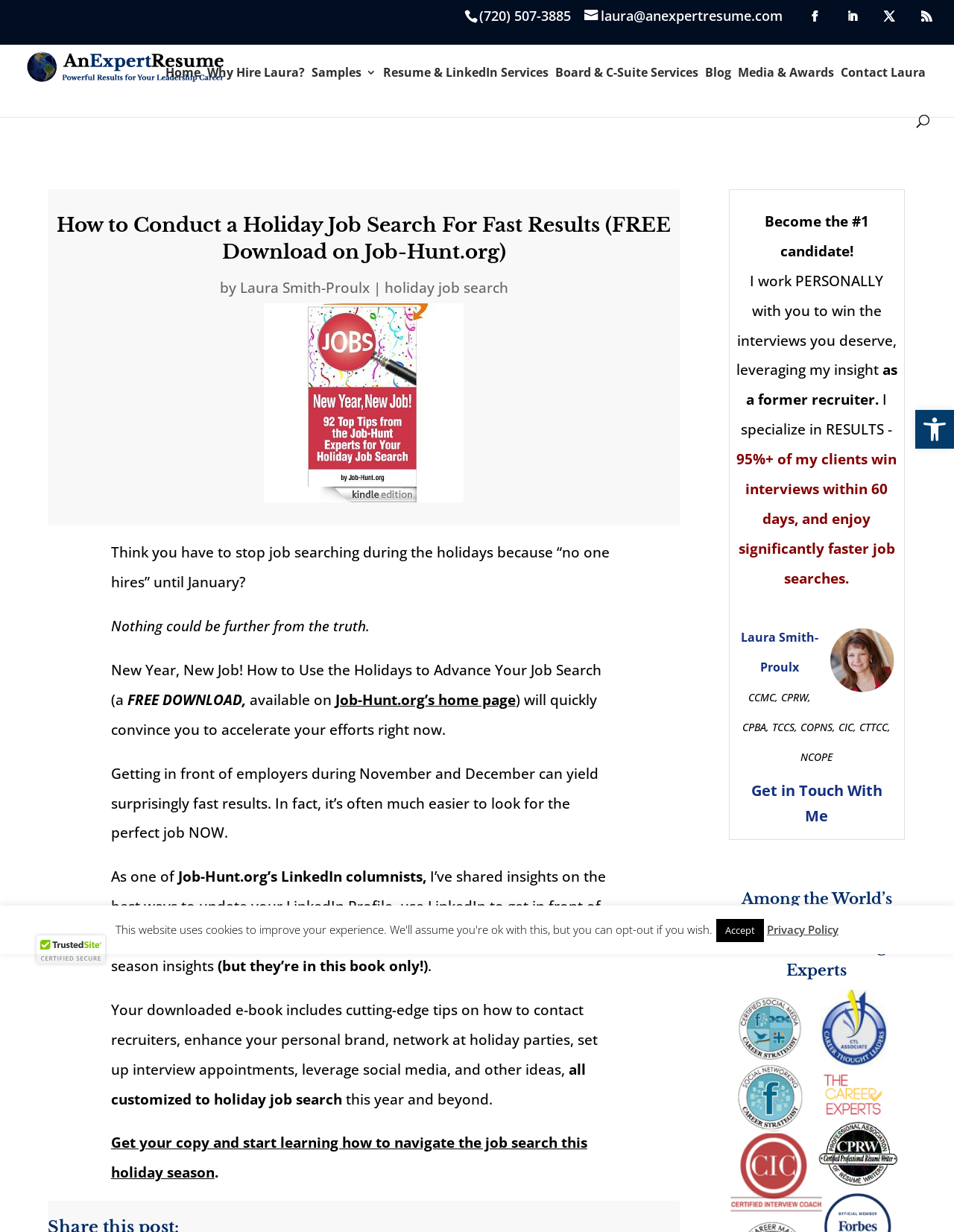Specify the bounding box coordinates of the element's region that should be clicked to achieve the following instruction: "Download the free e-book on holiday job search". The bounding box coordinates consist of four float numbers between 0 and 1, in the format [left, top, right, bottom].

[0.116, 0.56, 0.626, 0.6]